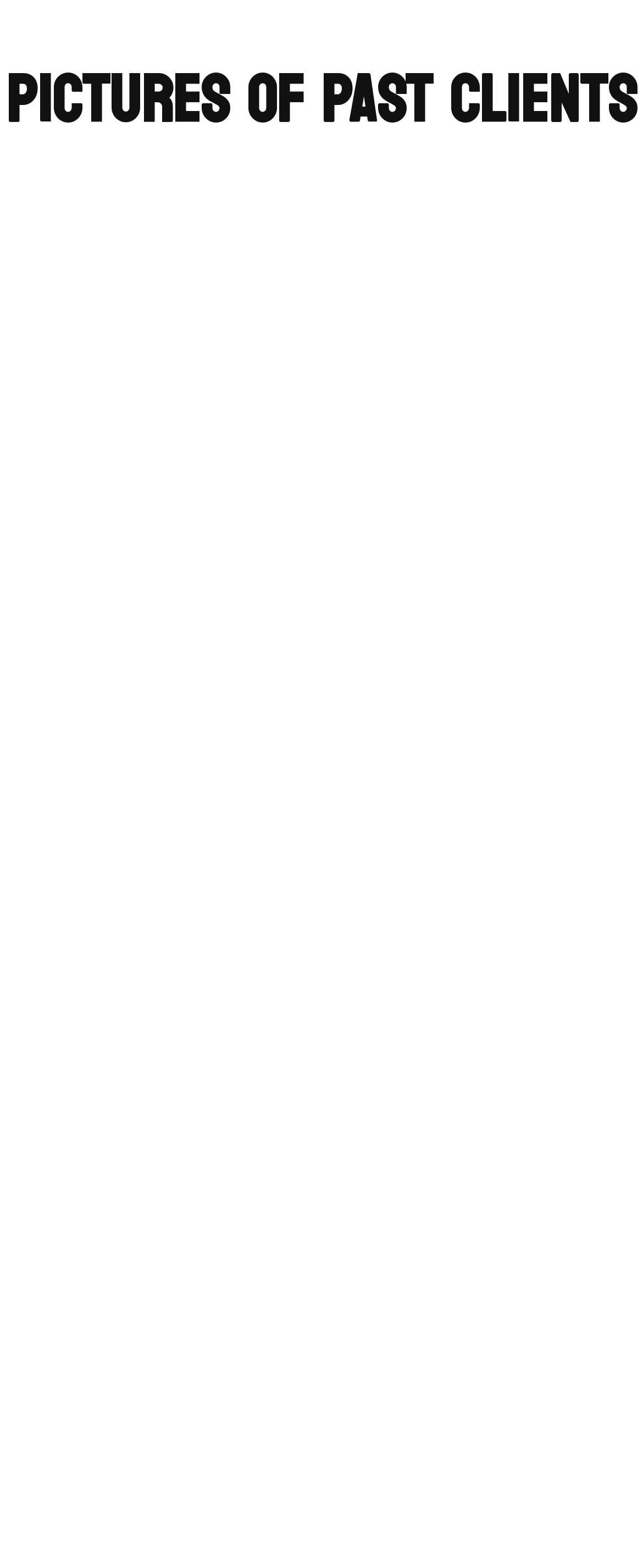Are there any deer hunts under $500?
Answer the question with a detailed and thorough explanation.

The webpage does not explicitly mention deer hunts under $500. The prices are not listed, and the categories only mention 'deer hunts under $1000', but not under $500. Therefore, it is unknown whether there are any deer hunts under $500.